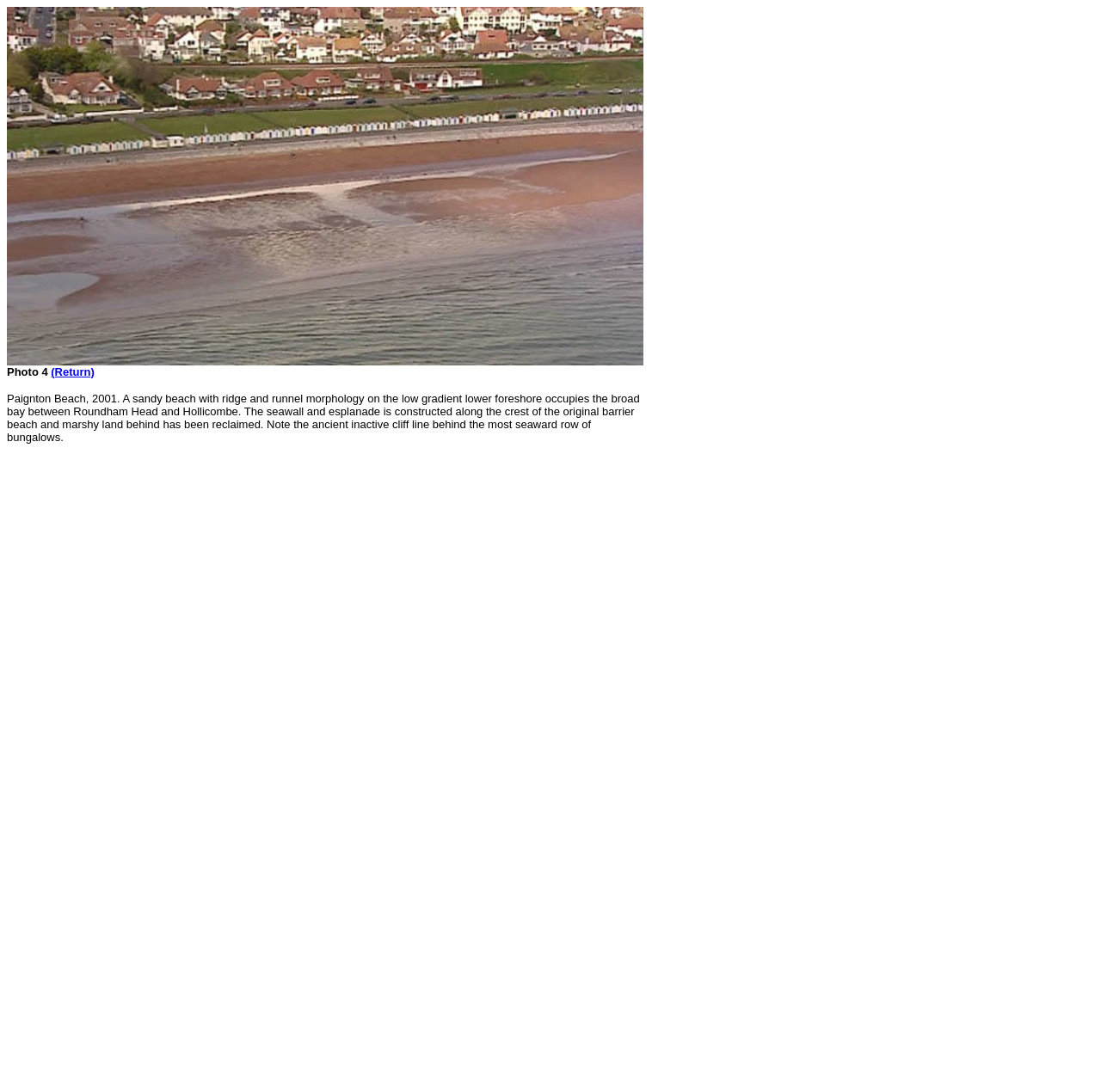Please determine the bounding box coordinates, formatted as (top-left x, top-left y, bottom-right x, bottom-right y), with all values as floating point numbers between 0 and 1. Identify the bounding box of the region described as: (Return)

[0.046, 0.334, 0.086, 0.346]